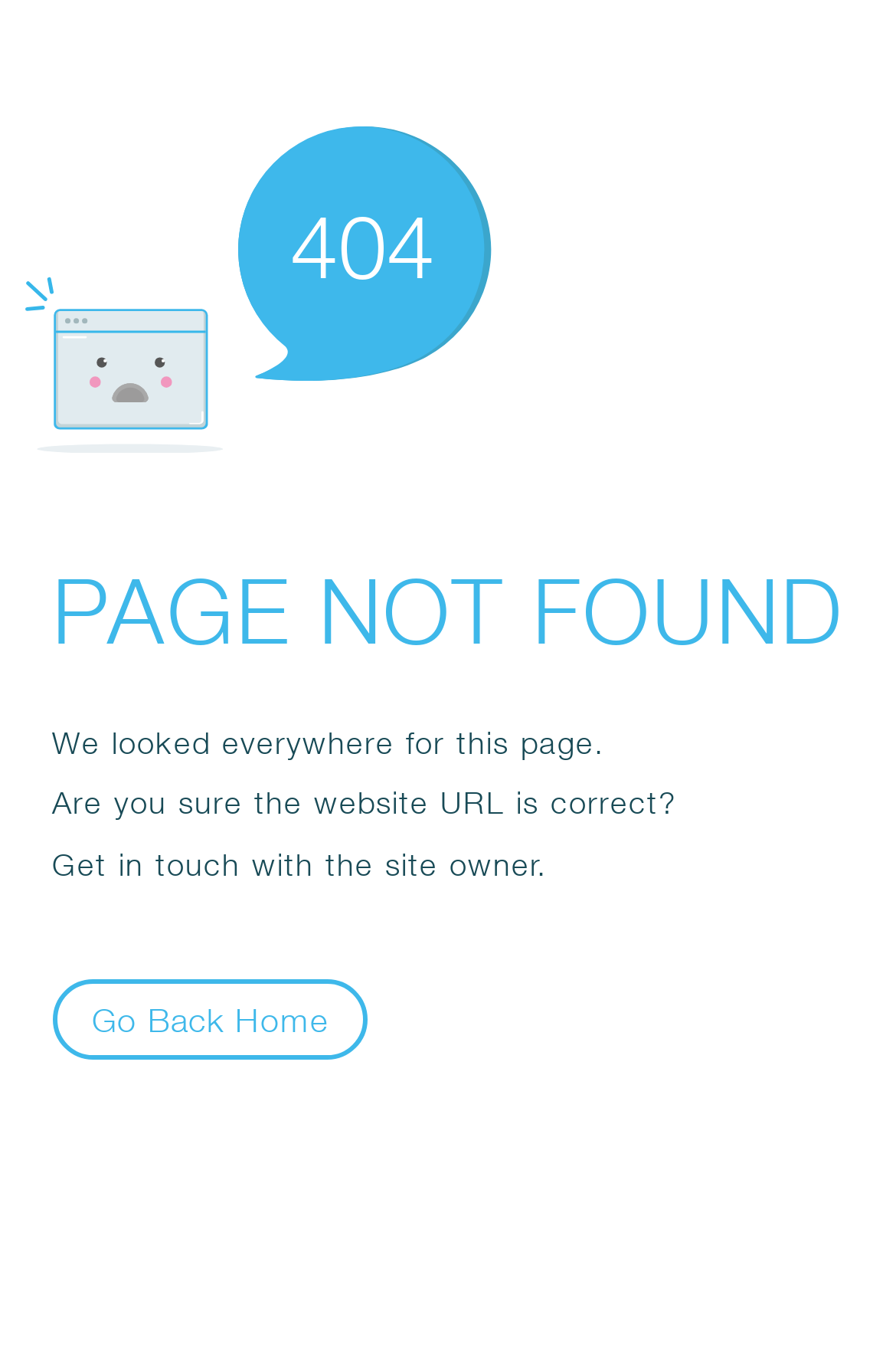What is the error code displayed?
Using the image as a reference, give an elaborate response to the question.

The error code is displayed as a static text '404' within an SvgRoot element, which is a child of the Root Element 'Error'.